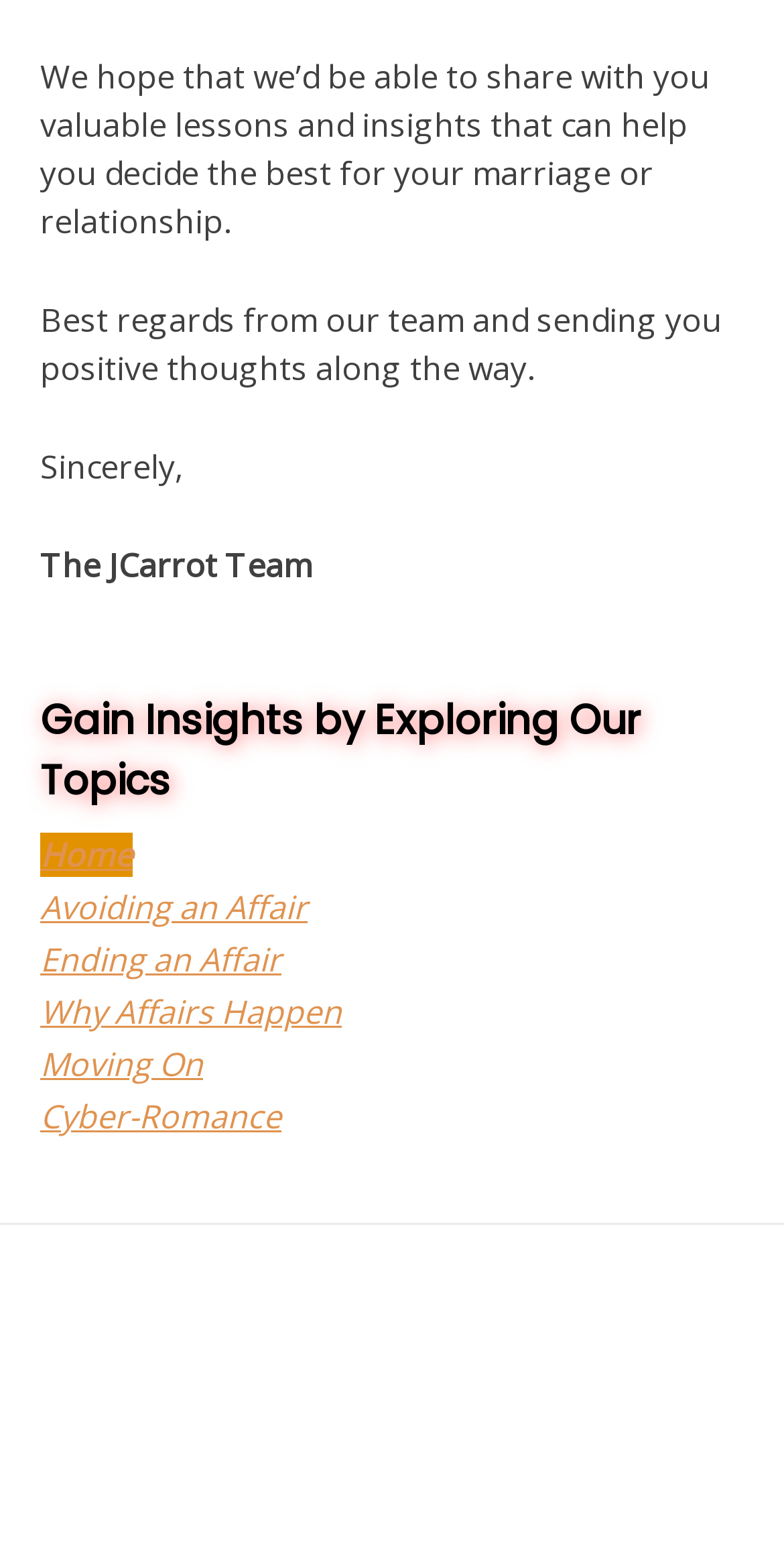Could you please study the image and provide a detailed answer to the question:
Who is the author of the message on the webpage?

I read the text on the webpage and found a signature at the end, which says 'Sincerely, The JCarrot Team'. This suggests that the author of the message is The JCarrot Team.